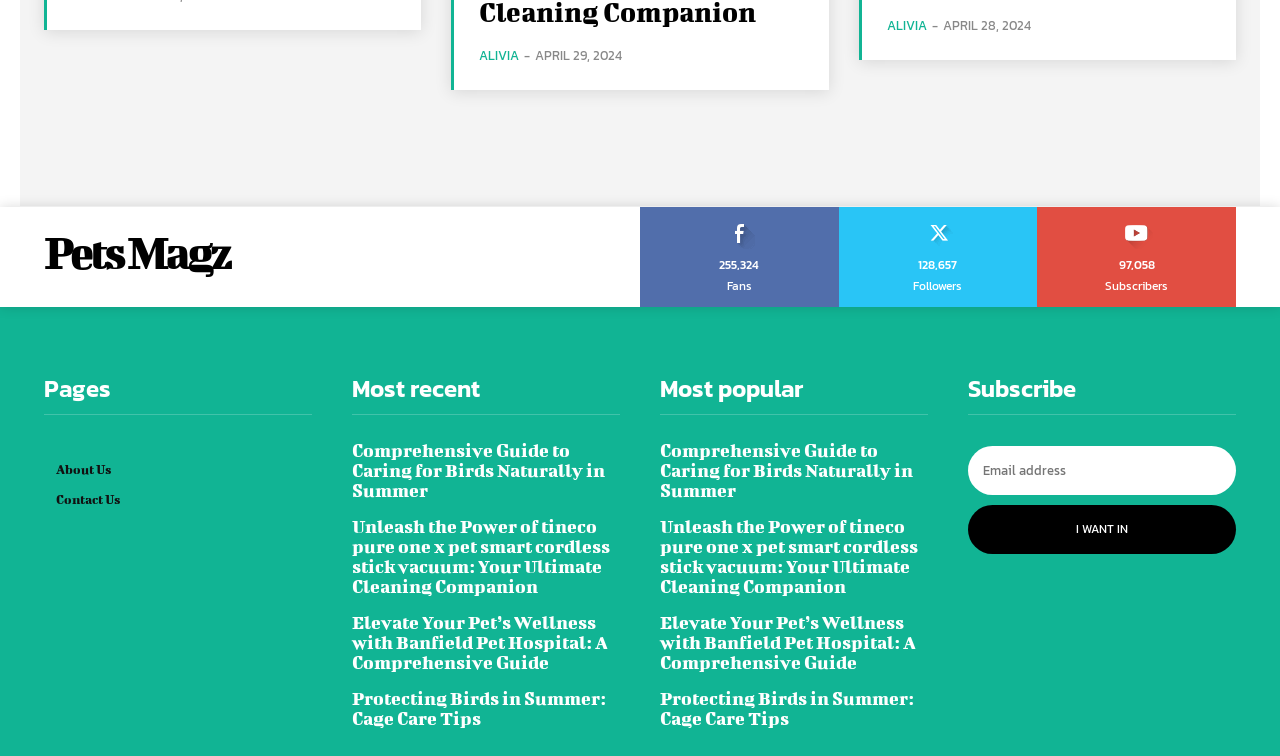Determine the bounding box coordinates of the clickable element to complete this instruction: "Click on the 'SUBSCRIBE' button". Provide the coordinates in the format of four float numbers between 0 and 1, [left, top, right, bottom].

[0.865, 0.273, 0.912, 0.294]